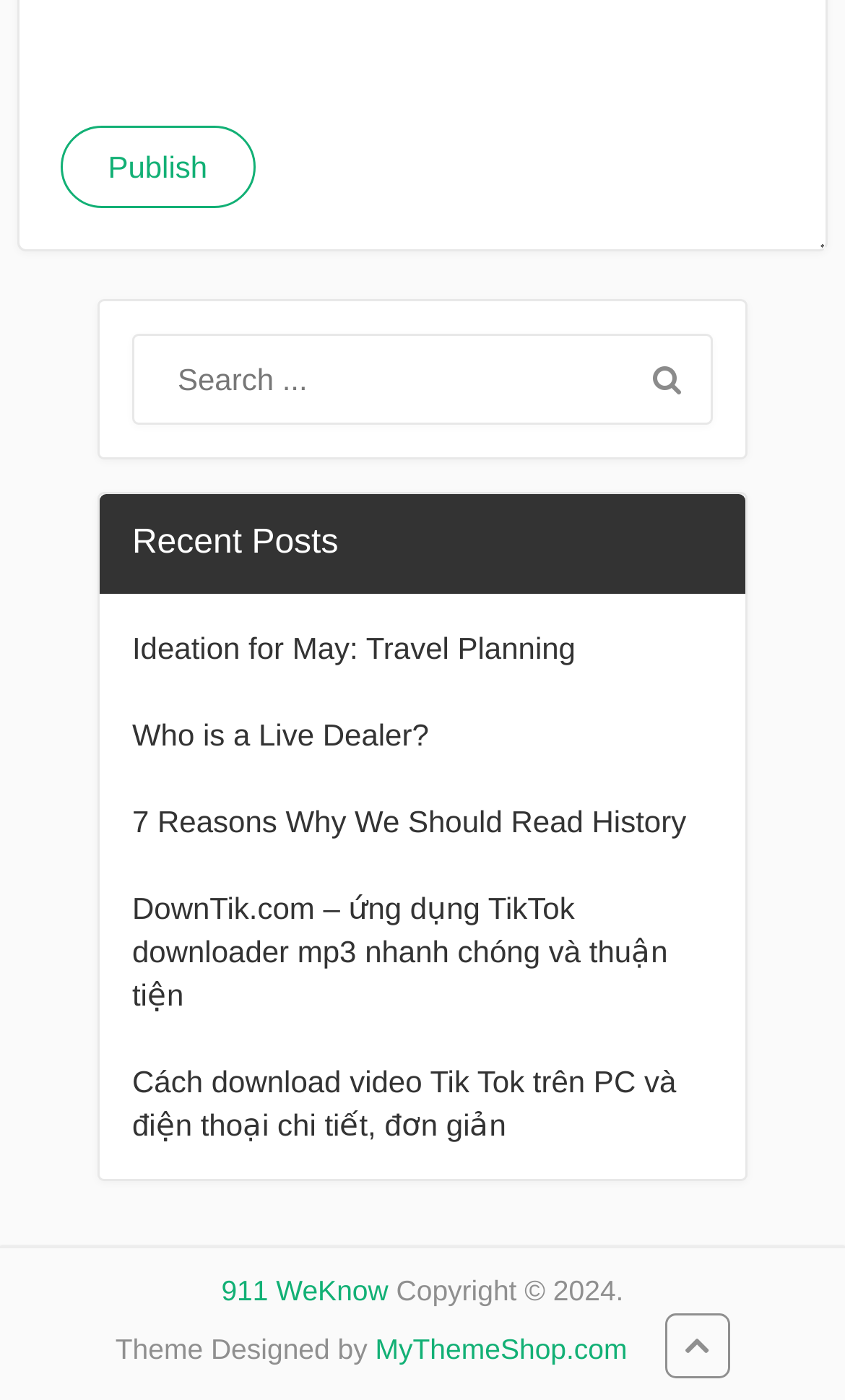What is the copyright year?
Using the picture, provide a one-word or short phrase answer.

2024